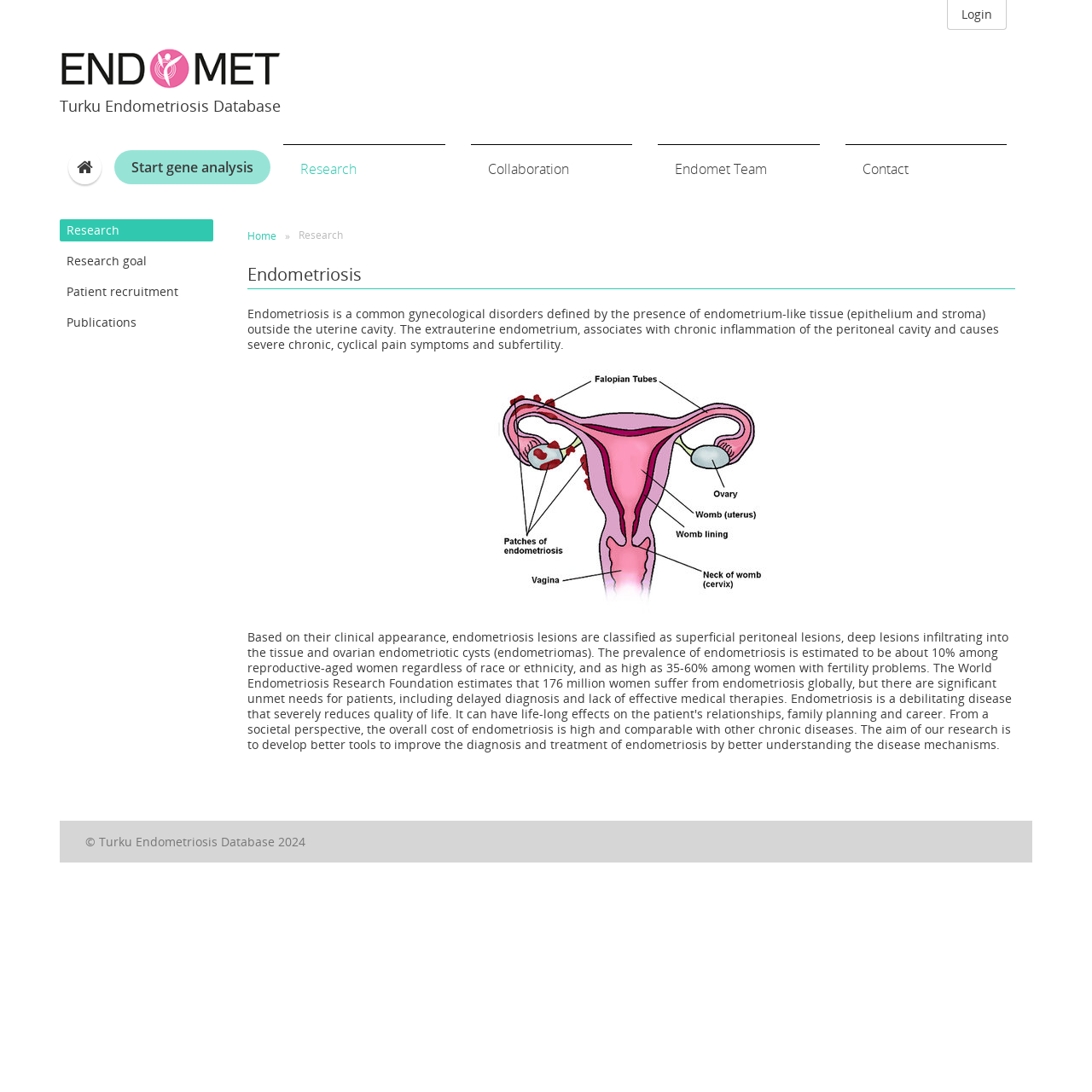What is the focus of the research goal mentioned on this webpage?
Could you answer the question in a detailed manner, providing as much information as possible?

The webpage mentions 'Patient recruitment' as one of the links under the 'Research' section, suggesting that the research goal of the Turku Endometriosis Database is focused on recruiting patients for their studies.